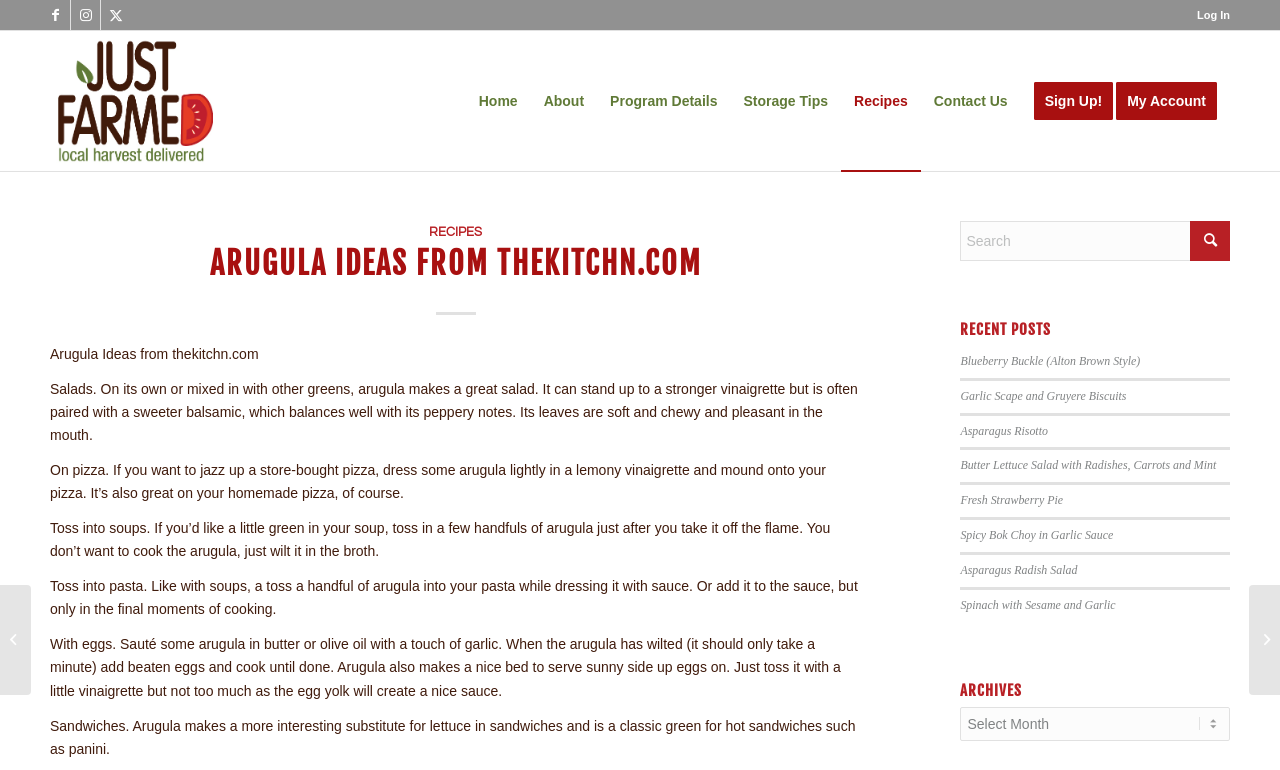Determine the bounding box coordinates for the region that must be clicked to execute the following instruction: "Log in".

[0.927, 0.013, 0.961, 0.026]